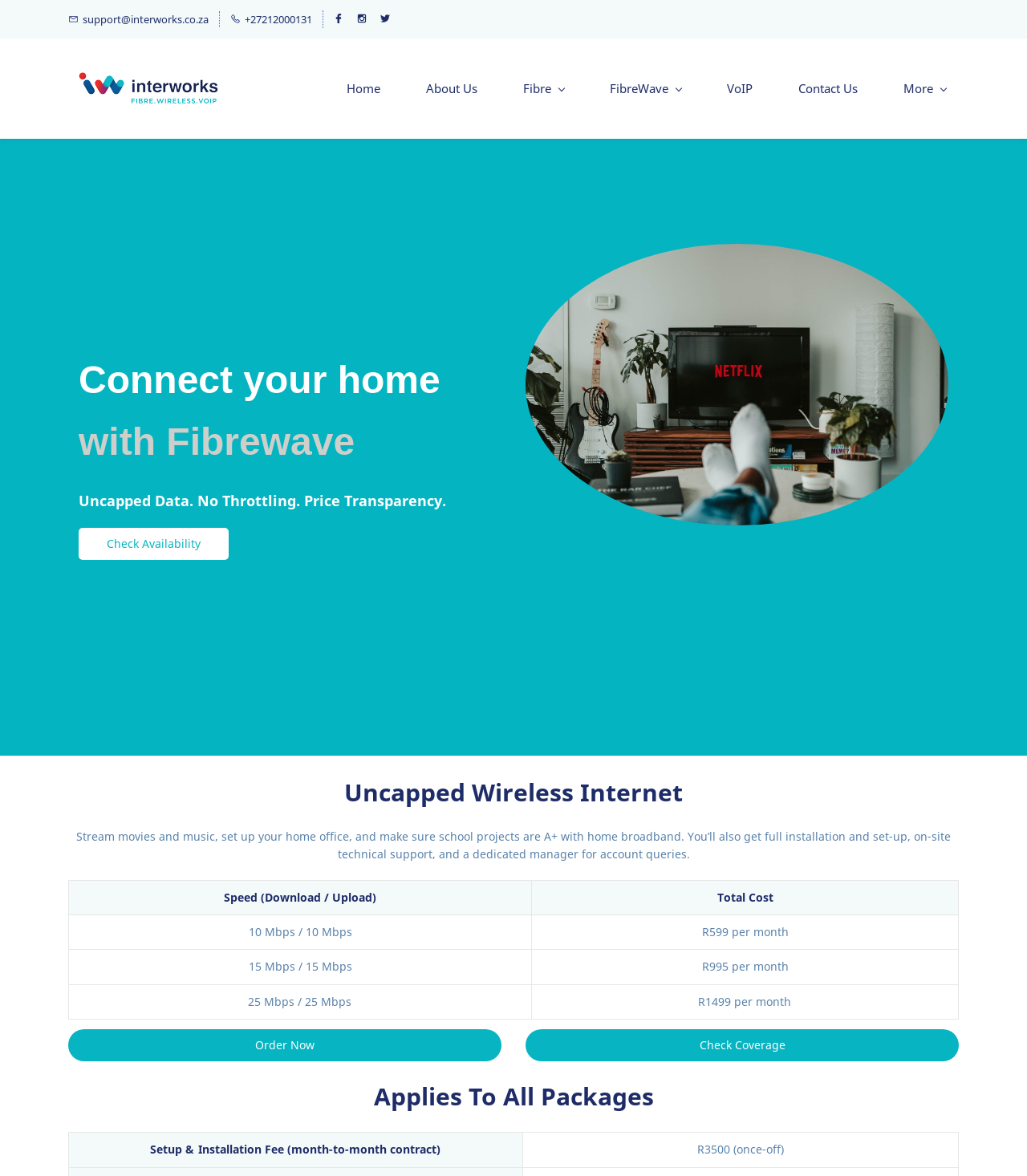Determine the bounding box coordinates of the clickable element to complete this instruction: "Contact support via email". Provide the coordinates in the format of four float numbers between 0 and 1, [left, top, right, bottom].

[0.066, 0.009, 0.203, 0.023]